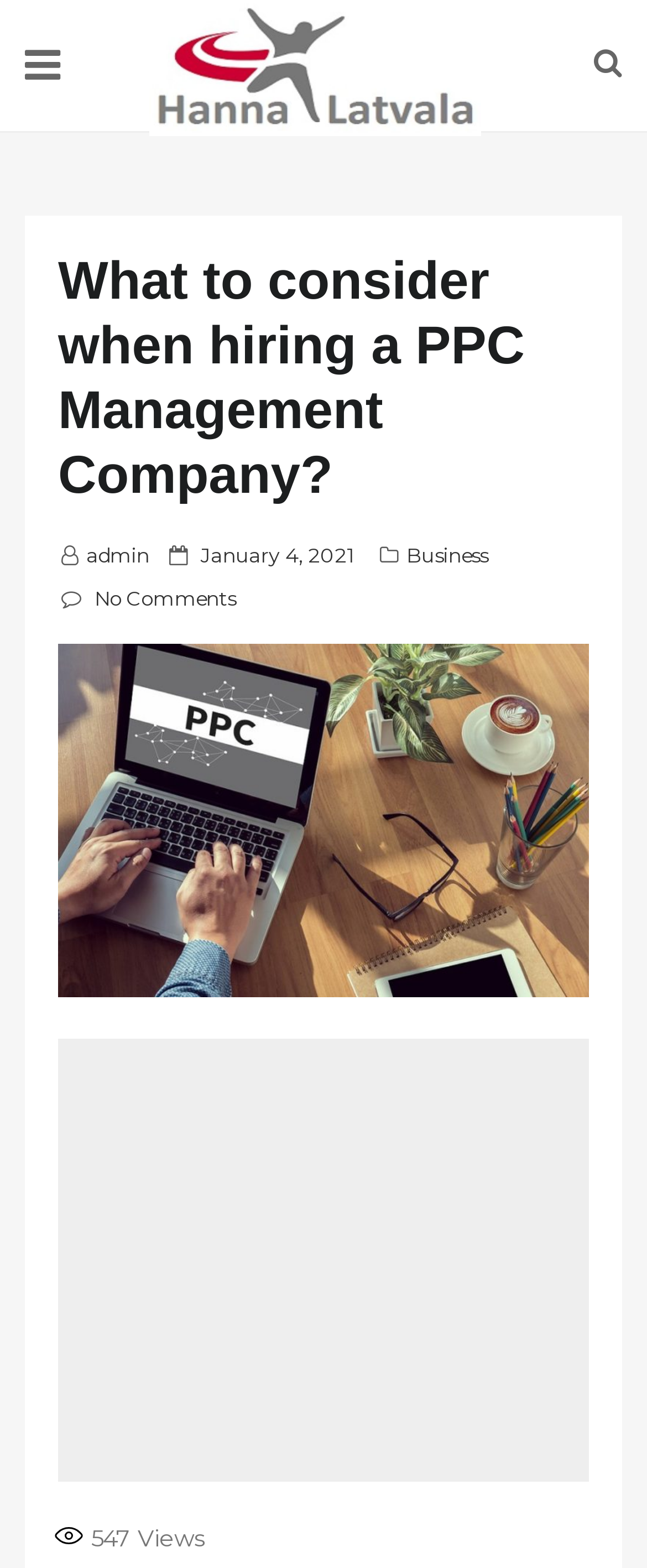What is the date of the blog post?
Look at the image and provide a detailed response to the question.

I determined the date of the blog post by looking at the links below the header, which include 'admin', 'January 4, 2021', and 'Business'. The 'January 4, 2021' link is likely the date of the blog post.